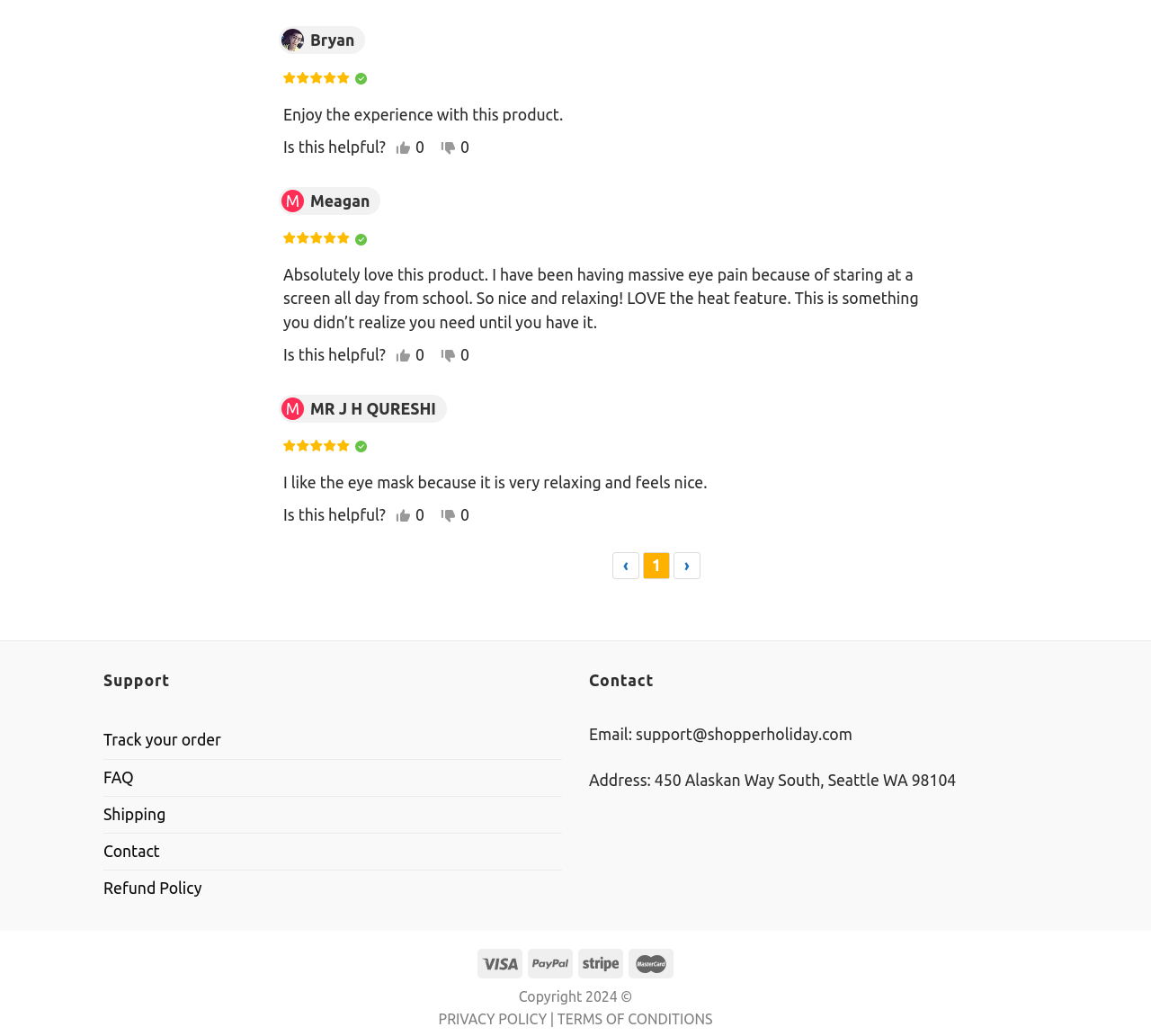Bounding box coordinates should be provided in the format (top-left x, top-left y, bottom-right x, bottom-right y) with all values between 0 and 1. Identify the bounding box for this UI element: FAQ

[0.09, 0.501, 0.116, 0.536]